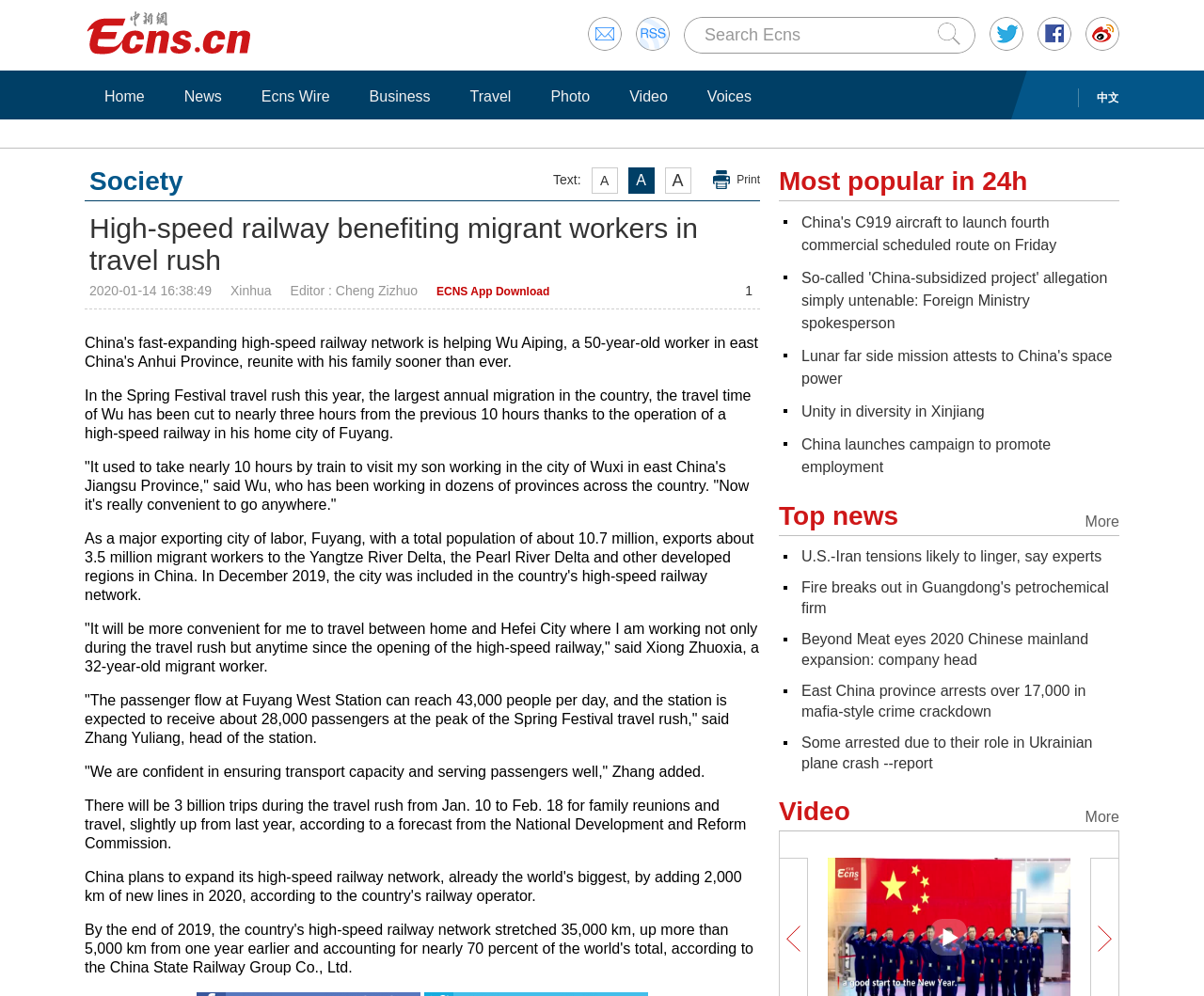Specify the bounding box coordinates of the area to click in order to follow the given instruction: "Explore Oprah Winfrey's content."

None